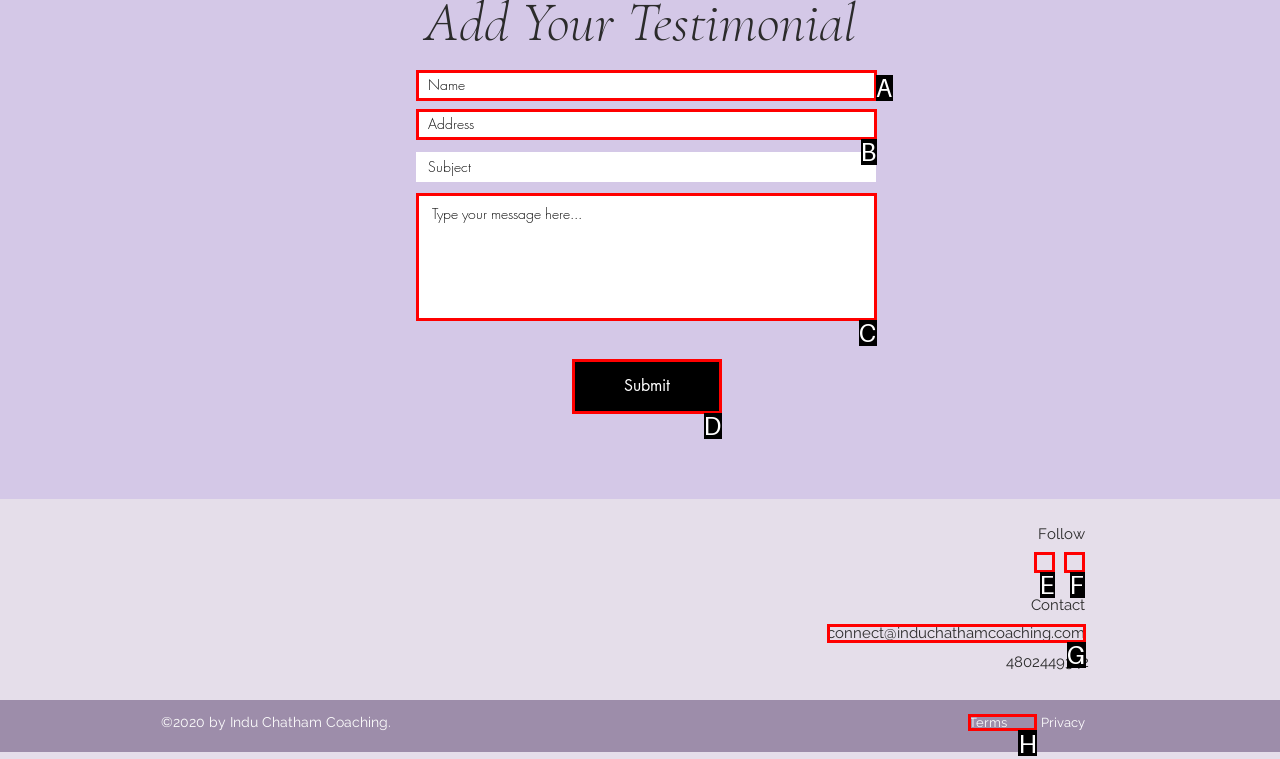Choose the UI element you need to click to carry out the task: View terms and conditions.
Respond with the corresponding option's letter.

H